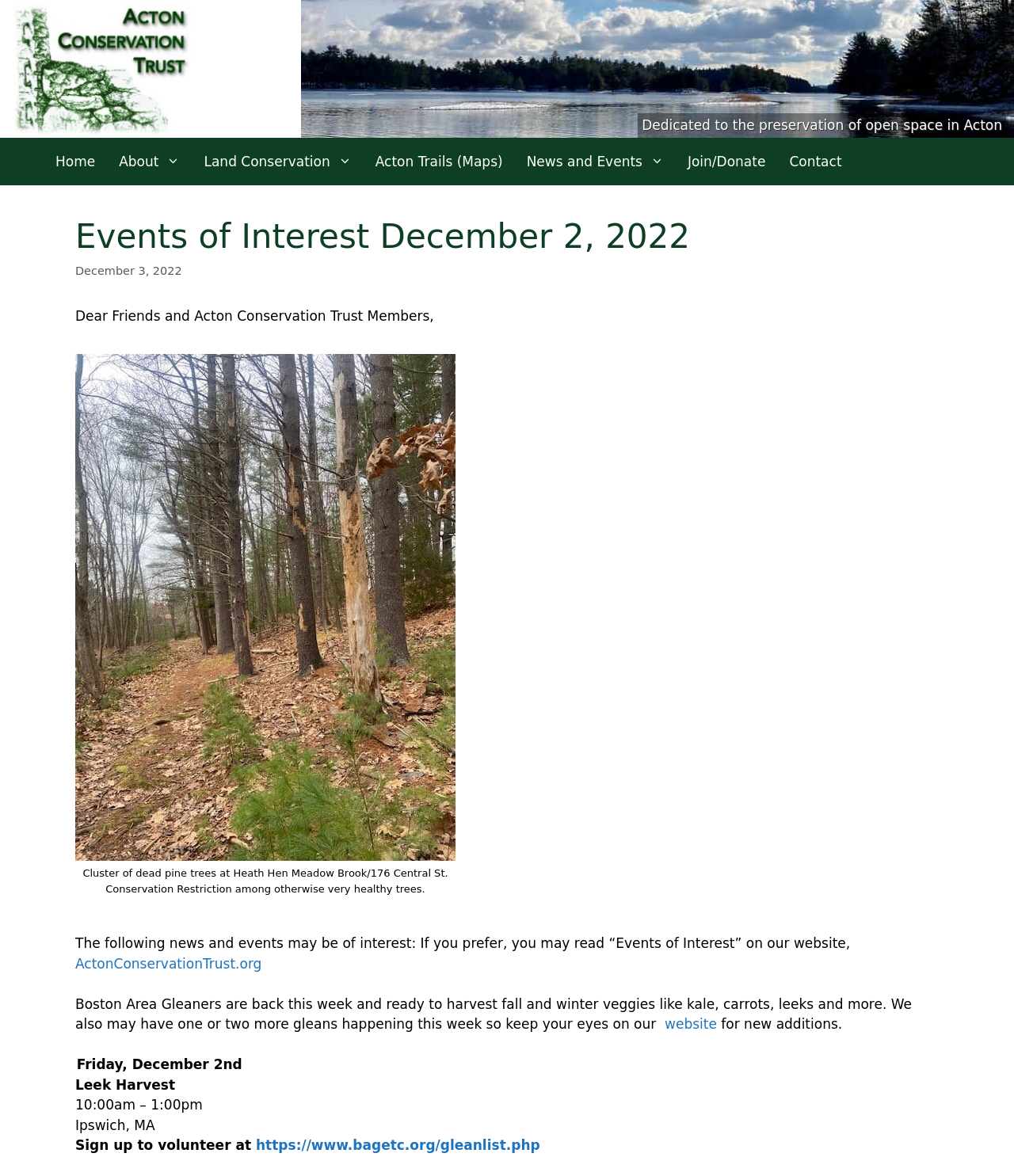What is the location of the Leek Harvest event?
We need a detailed and meticulous answer to the question.

The location of the Leek Harvest event can be found in the 'Events of Interest' section, where it says 'Ipswich, MA' along with the date and time of the event.